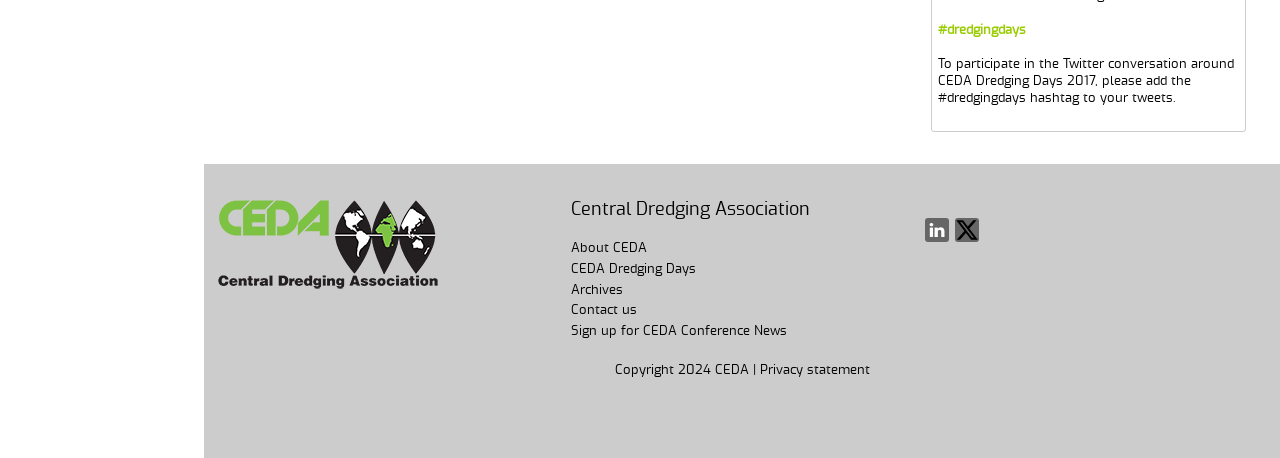Determine the bounding box coordinates of the element's region needed to click to follow the instruction: "Click on About CEDA". Provide these coordinates as four float numbers between 0 and 1, formatted as [left, top, right, bottom].

[0.446, 0.528, 0.506, 0.557]